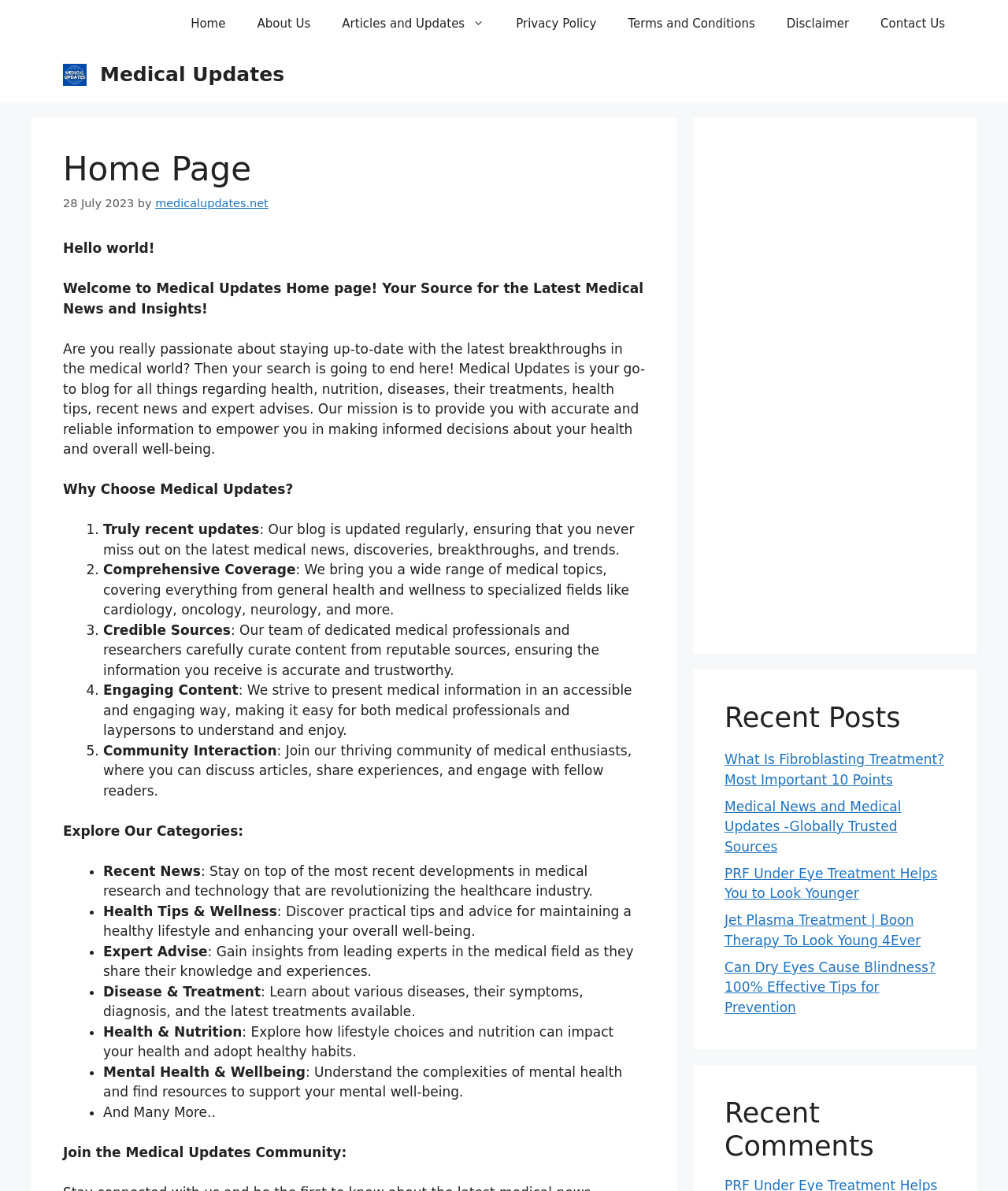Select the bounding box coordinates of the element I need to click to carry out the following instruction: "Click on the 'Home' link".

[0.174, 0.0, 0.239, 0.04]